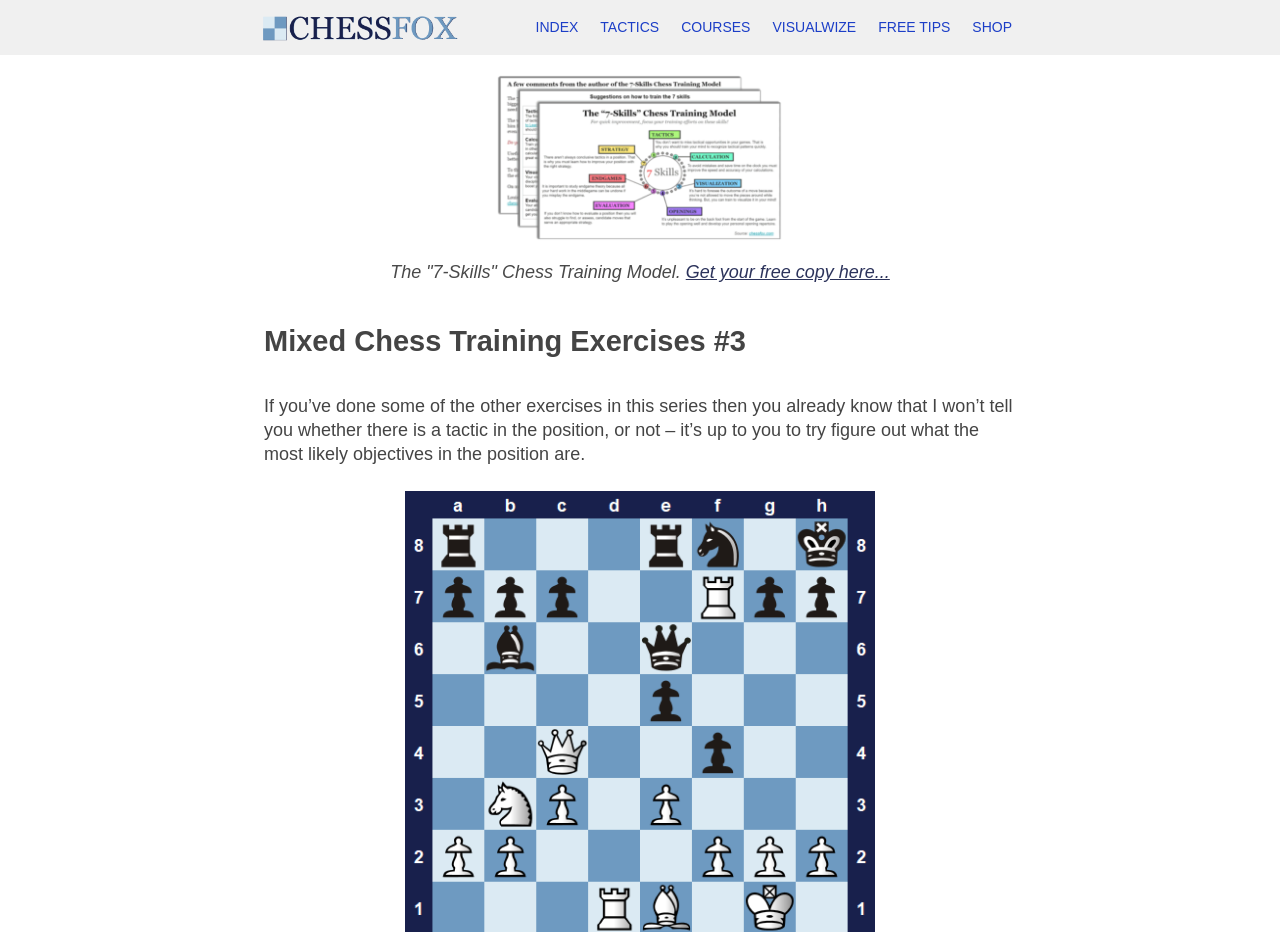Determine the bounding box coordinates of the region to click in order to accomplish the following instruction: "Click on the CHESSFOX.COM logo". Provide the coordinates as four float numbers between 0 and 1, specifically [left, top, right, bottom].

[0.201, 0.0, 0.36, 0.059]